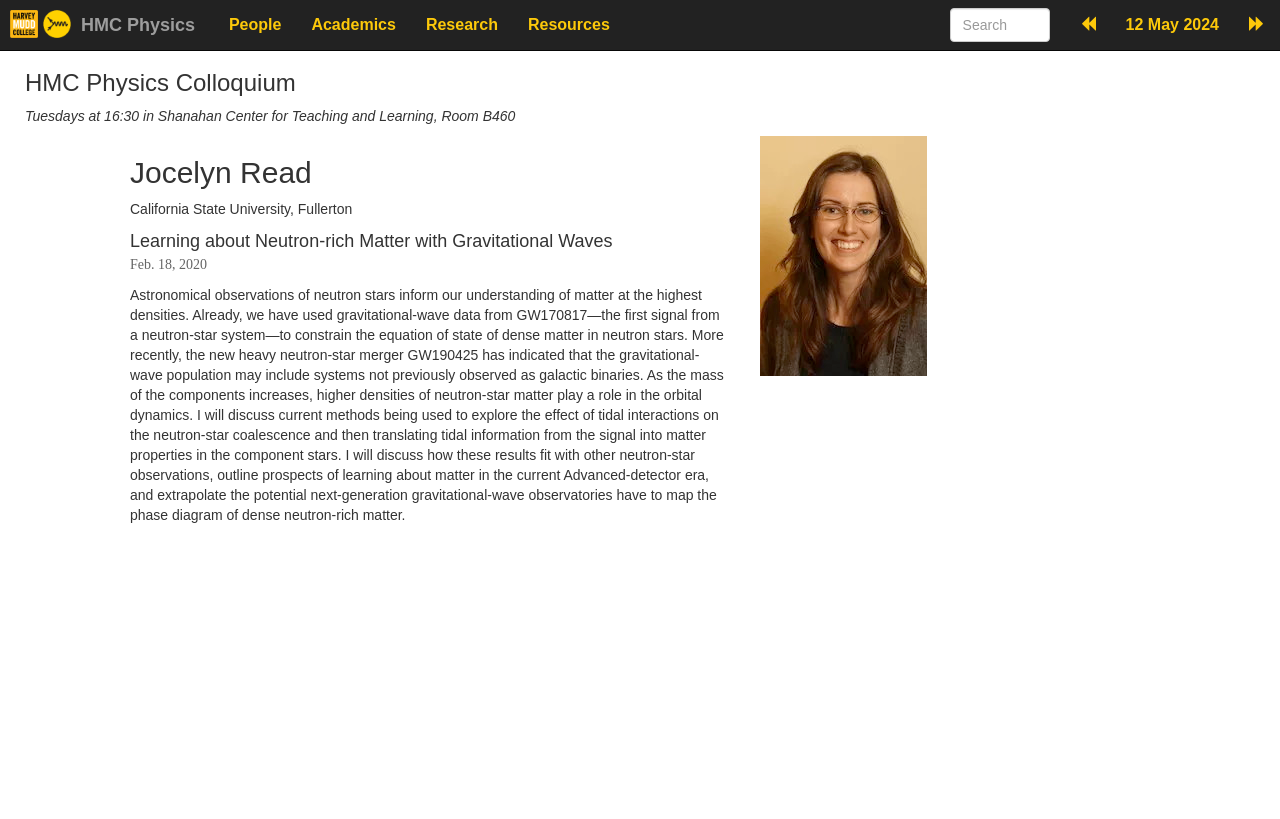When is the colloquium?
Refer to the screenshot and respond with a concise word or phrase.

Tuesdays at 16:30